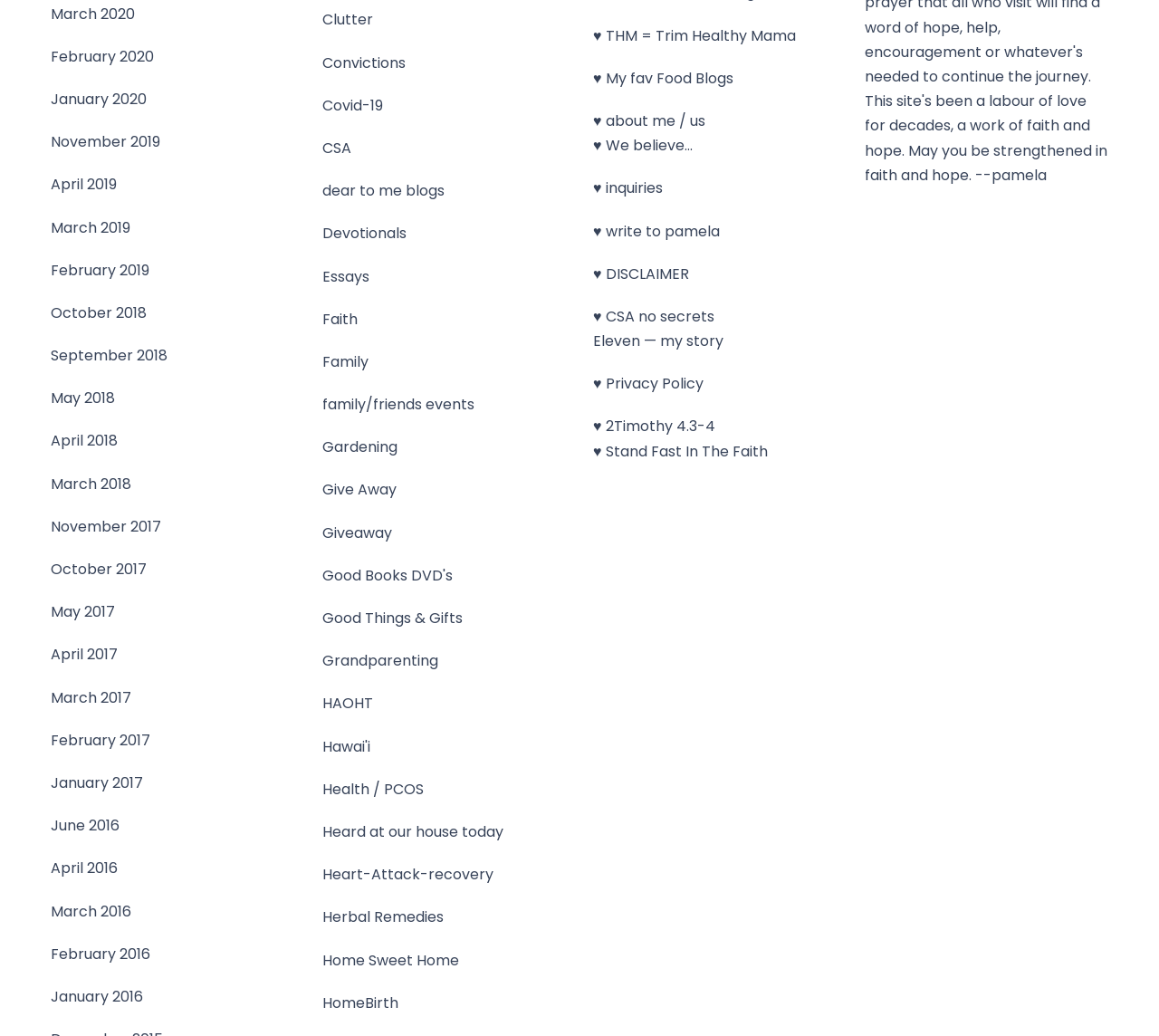How many categories are listed on this webpage?
Utilize the information in the image to give a detailed answer to the question.

I counted the number of distinct categories listed on the webpage, such as 'Clutter', 'Convictions', 'Covid-19', etc., and there are 26 categories.